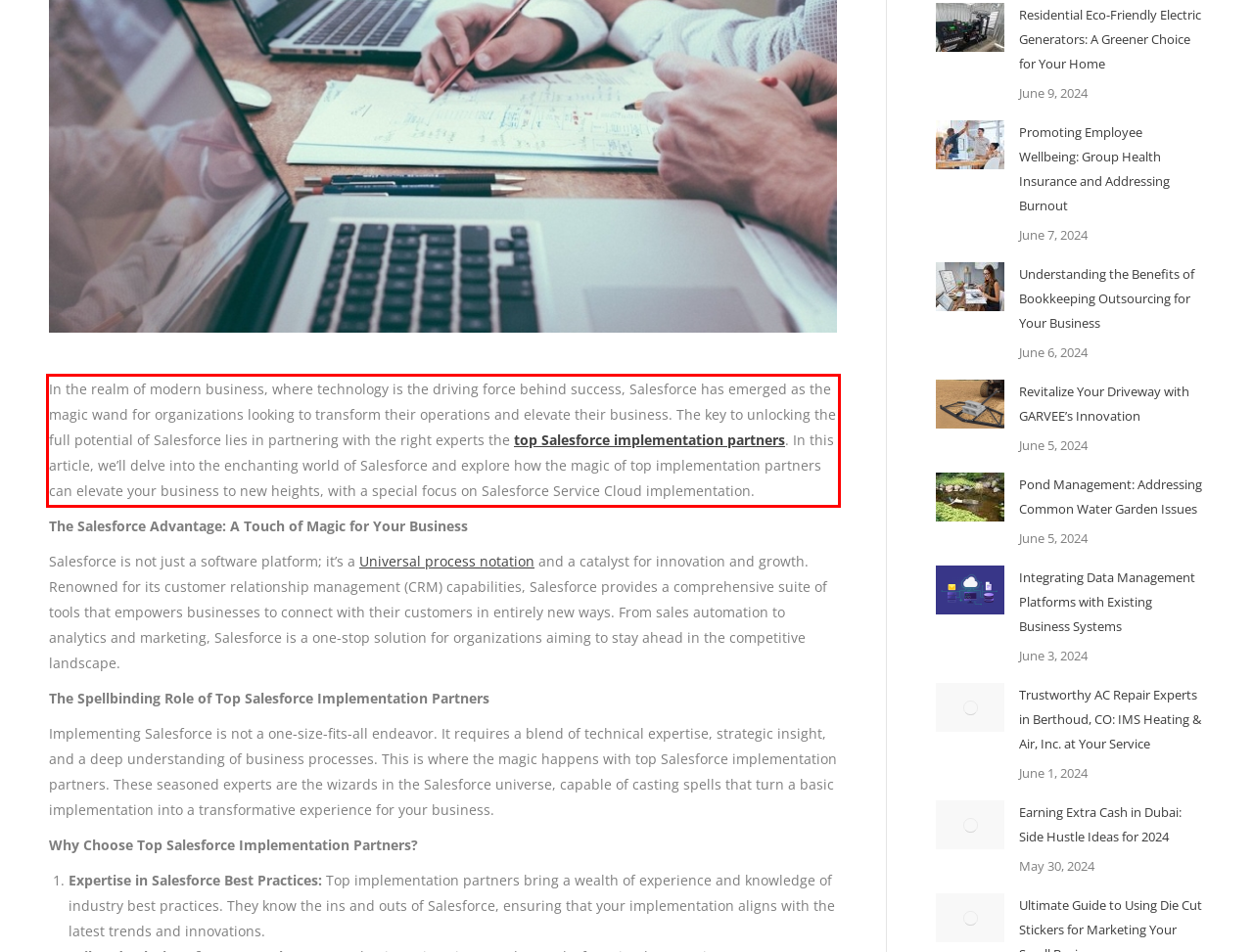Please use OCR to extract the text content from the red bounding box in the provided webpage screenshot.

In the realm of modern business, where technology is the driving force behind success, Salesforce has emerged as the magic wand for organizations looking to transform their operations and elevate their business. The key to unlocking the full potential of Salesforce lies in partnering with the right experts the top Salesforce implementation partners. In this article, we’ll delve into the enchanting world of Salesforce and explore how the magic of top implementation partners can elevate your business to new heights, with a special focus on Salesforce Service Cloud implementation.